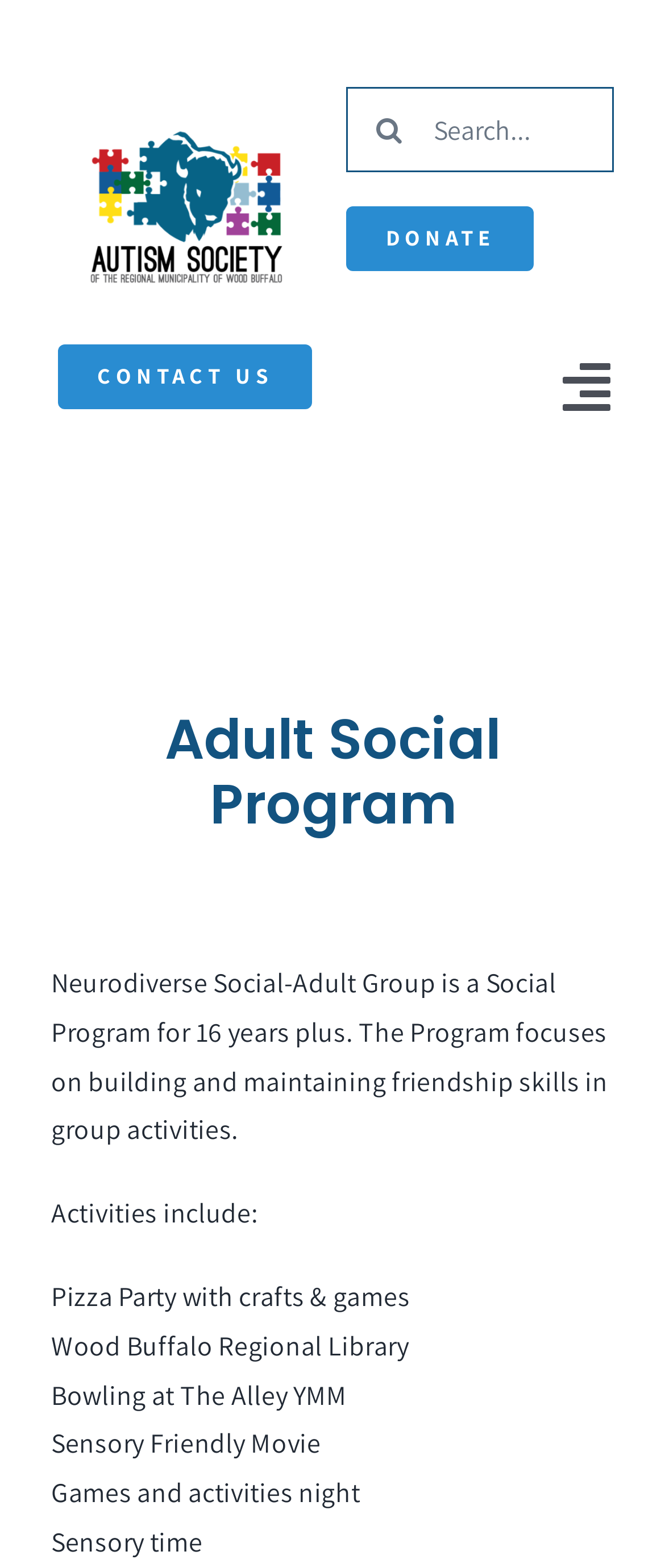Detail the various sections and features of the webpage.

The webpage is about the Adult Social Program, specifically the Neurodiverse Social-Adult Group, which is a social program for individuals 16 years and older. The program focuses on building and maintaining friendship skills through various group activities.

At the top left corner of the page, there is the Autism RMWB logo, which is an image with a link to the organization's website. Next to the logo, there is a "CONTACT US" link. 

On the top right side of the page, there is a search bar with a search button and a magnifying glass icon. Below the search bar, there are several links, including "DONATE" and a navigation menu with options such as "About Us", "Programs", "Registration", "Resources", and "How you can help".

The main content of the page is divided into sections. The first section has a heading "Adult Social Program" and a brief description of the Neurodiverse Social-Adult Group. Below the description, there is a list of activities included in the program, such as Pizza Party with crafts and games, Wood Buffalo Regional Library, Bowling at The Alley YMM, Sensory Friendly Movie, Games and activities night, and Sensory time. These activities are listed in a vertical column, with each activity on a separate line.